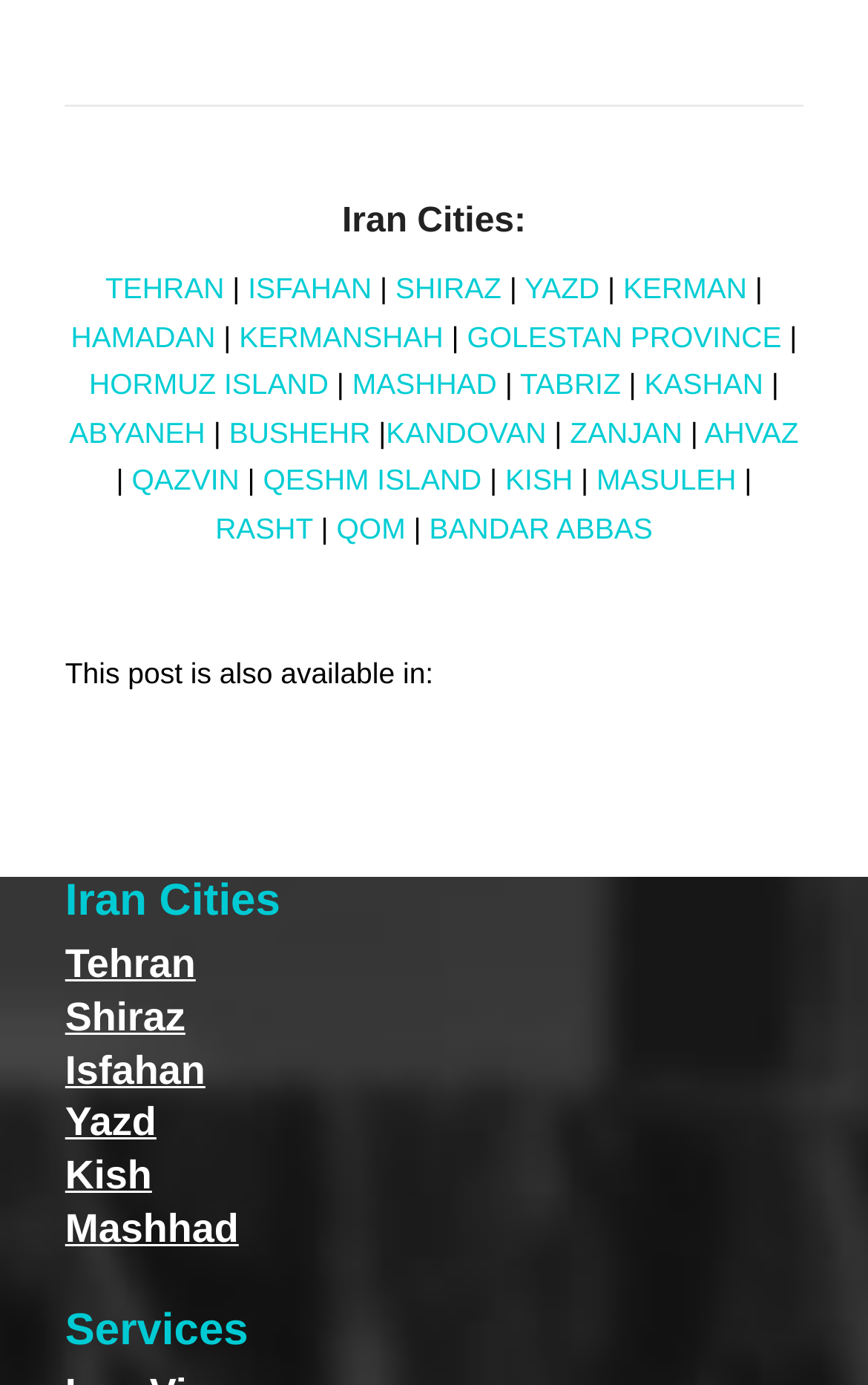What is the first city listed?
By examining the image, provide a one-word or phrase answer.

TEHRAN